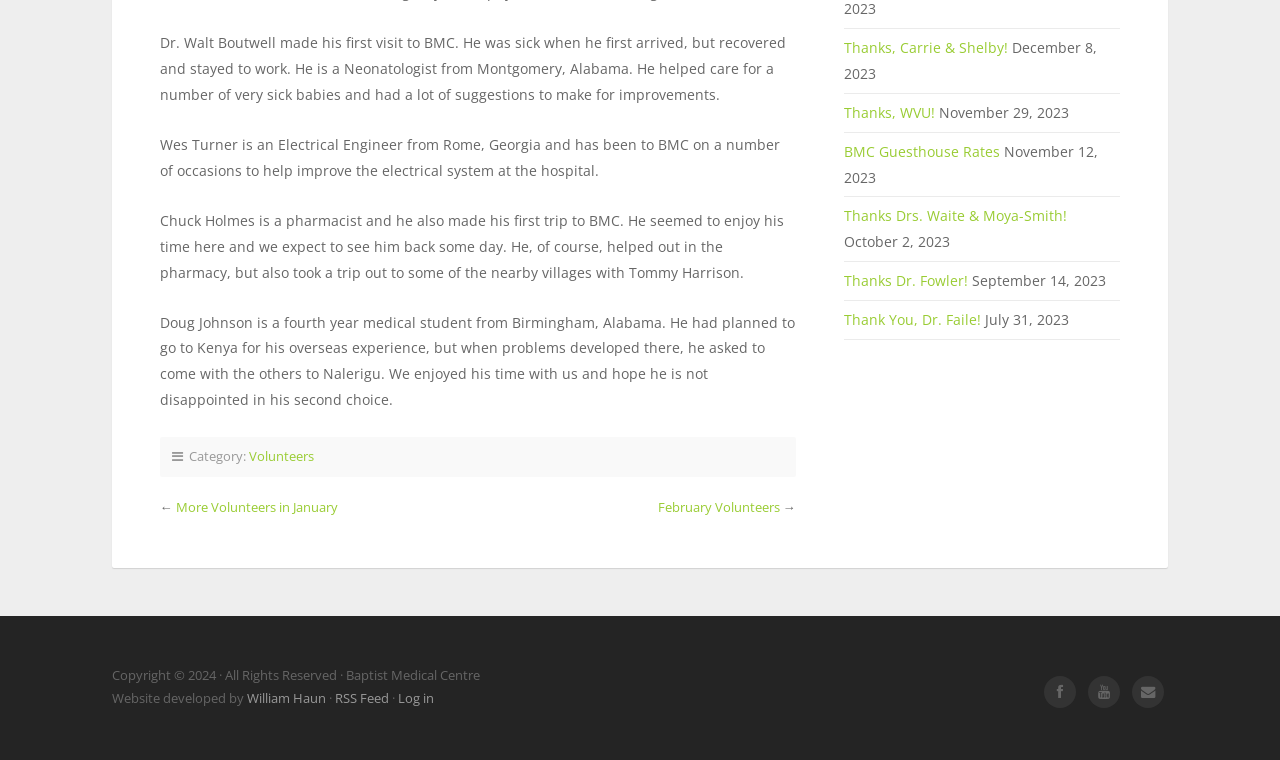Return the bounding box coordinates of the UI element that corresponds to this description: "Thank You, Dr. Faile!". The coordinates must be given as four float numbers in the range of 0 and 1, [left, top, right, bottom].

[0.659, 0.408, 0.766, 0.433]